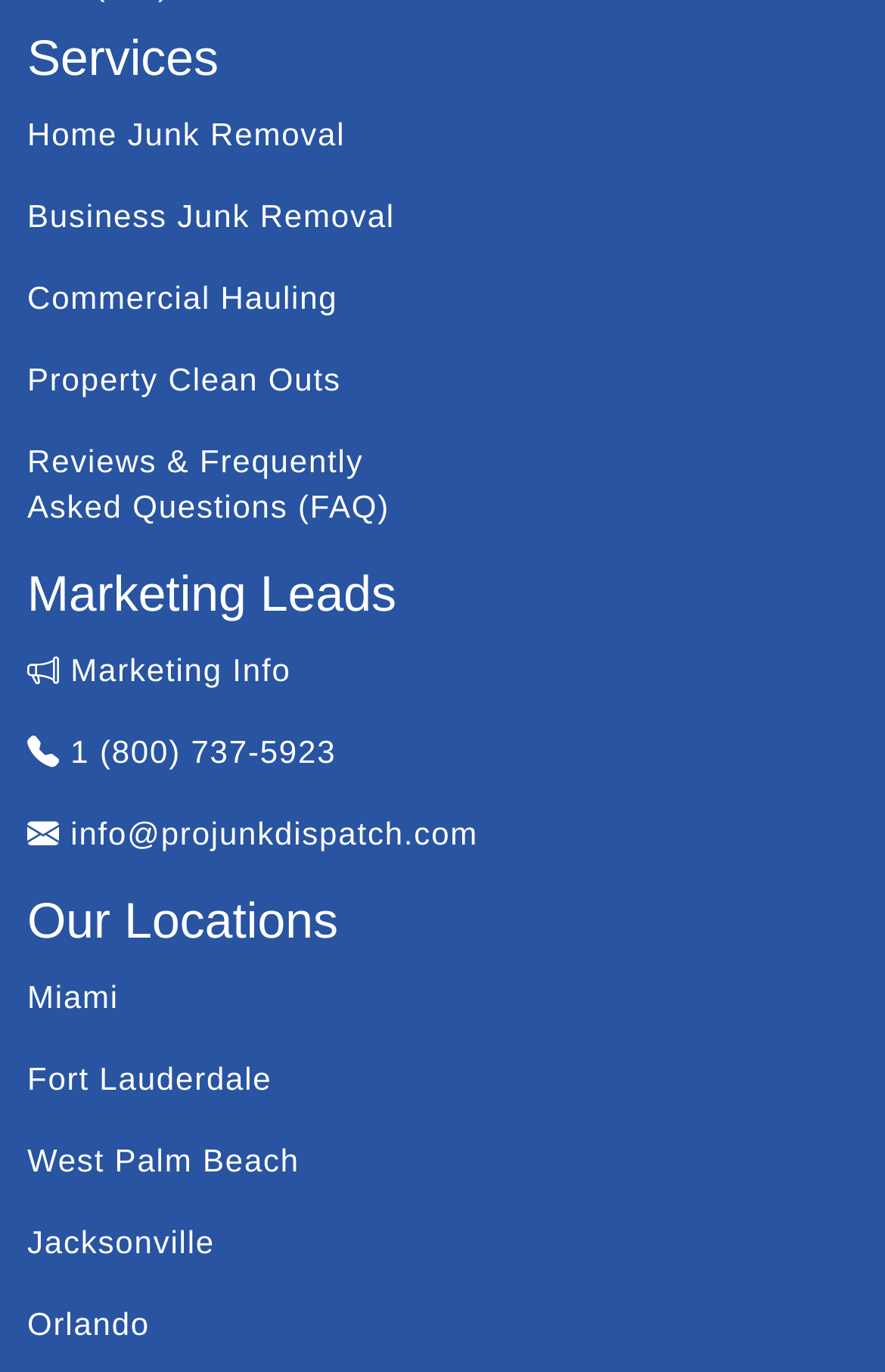Using the format (top-left x, top-left y, bottom-right x, bottom-right y), and given the element description, identify the bounding box coordinates within the screenshot: Orlando

[0.031, 0.951, 0.169, 0.978]